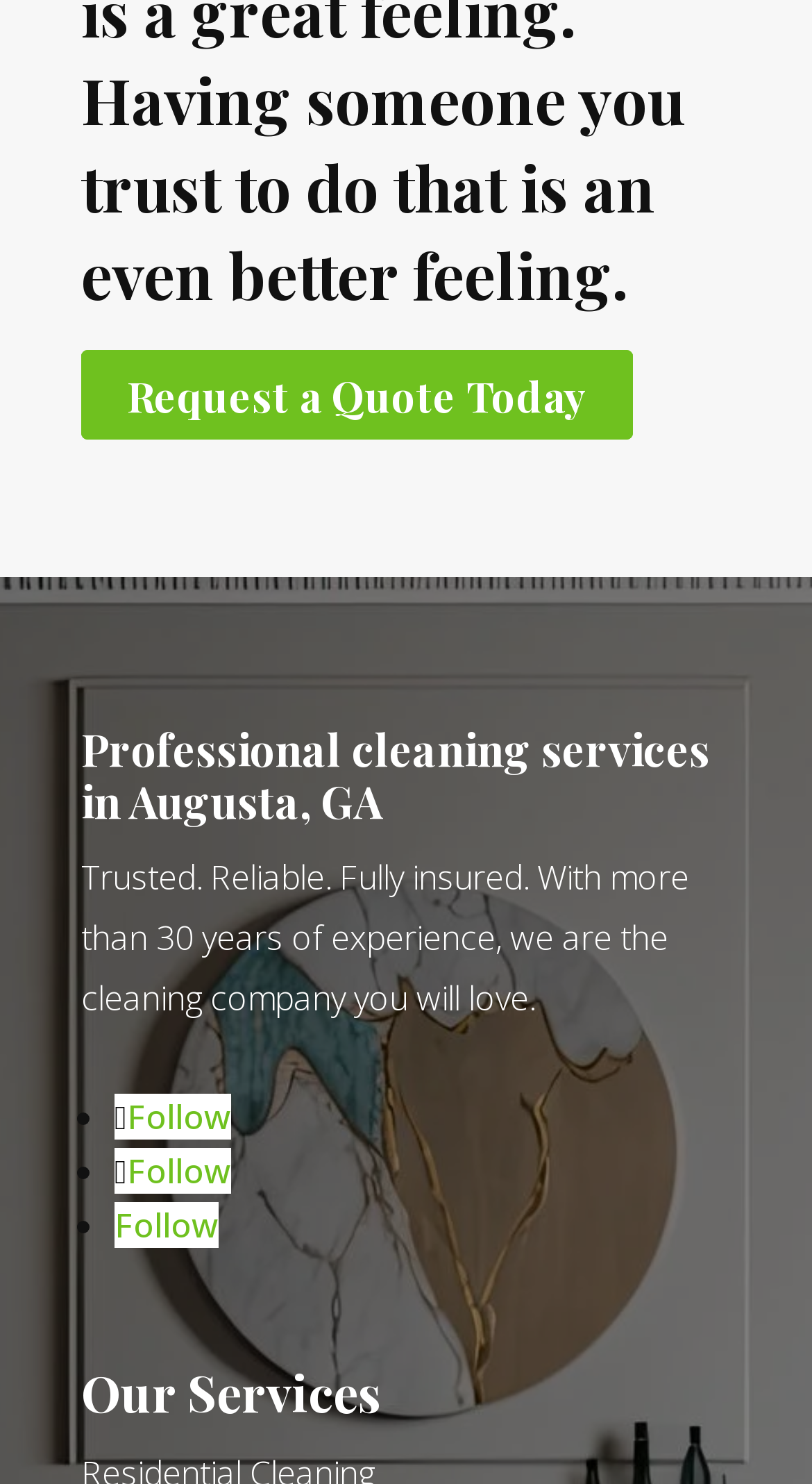How many social media links are present?
Please give a detailed answer to the question using the information shown in the image.

There are three social media links present, which can be identified by the ListMarker elements and their corresponding link elements. The links are '', '', and 'Follow on LinkedIn'.